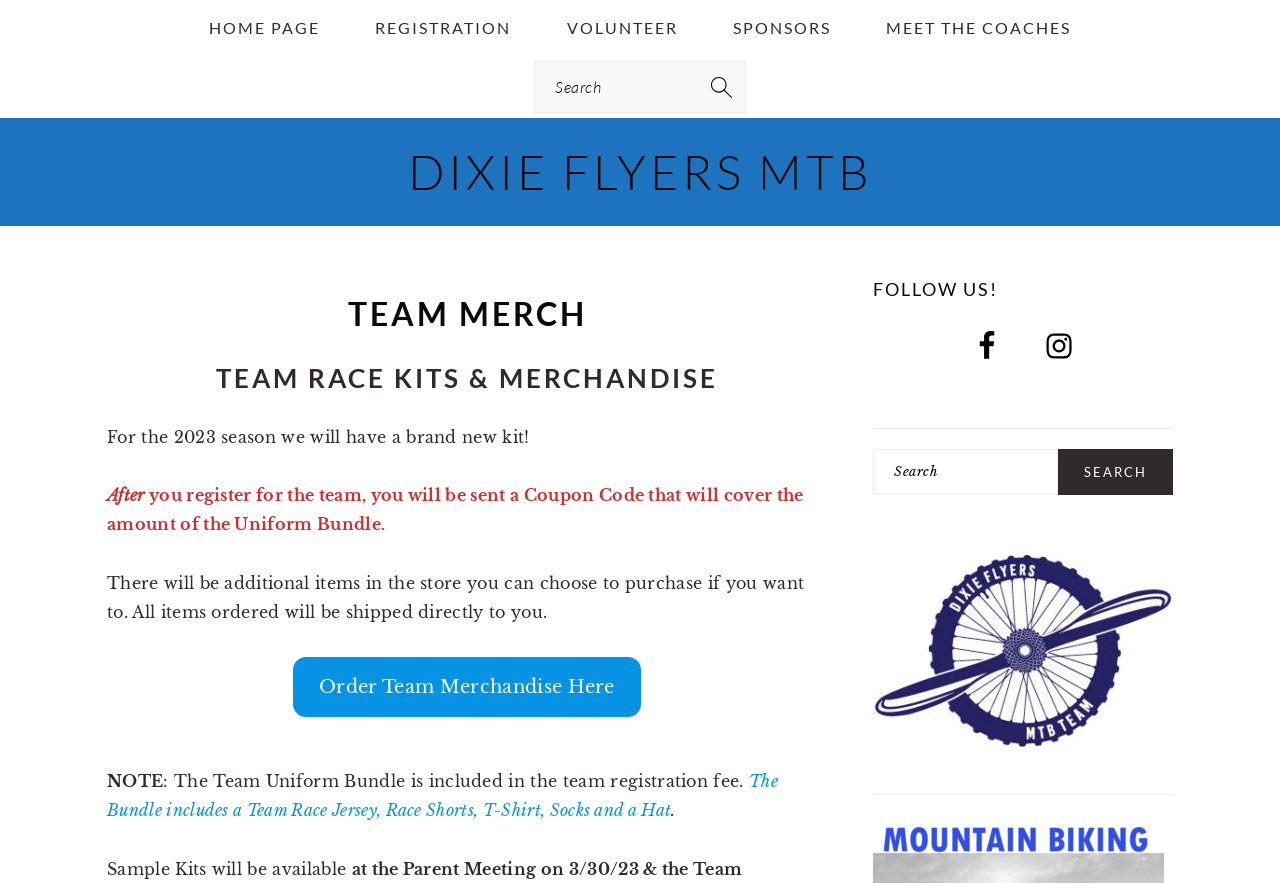Detail the various sections and features of the webpage.

The webpage is about Team Merch, specifically for the Dixie Flyers MTB team. At the top, there are three "Skip to" links, followed by a main navigation menu with links to the home page, registration, volunteer opportunities, sponsors, and meet the coaches. 

Below the navigation menu, there is a prominent link to "DIXIE FLYERS MTB" and a header section with the title "TEAM MERCH" and a subtitle "TEAM RACE KITS & MERCHANDISE". 

The main content area has a paragraph of text explaining that for the 2023 season, there will be a brand new kit, and after registering for the team, a coupon code will be sent to cover the uniform bundle. There is also information about additional items available for purchase in the store. 

A call-to-action link "Order Team Merchandise Here" is placed below the text. 

Further down, there is a section with a note about the team uniform bundle being included in the team registration fee, and a list of items included in the bundle. 

At the bottom of the page, there is a primary sidebar with a heading and a section to follow the team on social media, including links to Facebook and Instagram, each with an accompanying image. There is also a search box and button in the sidebar.